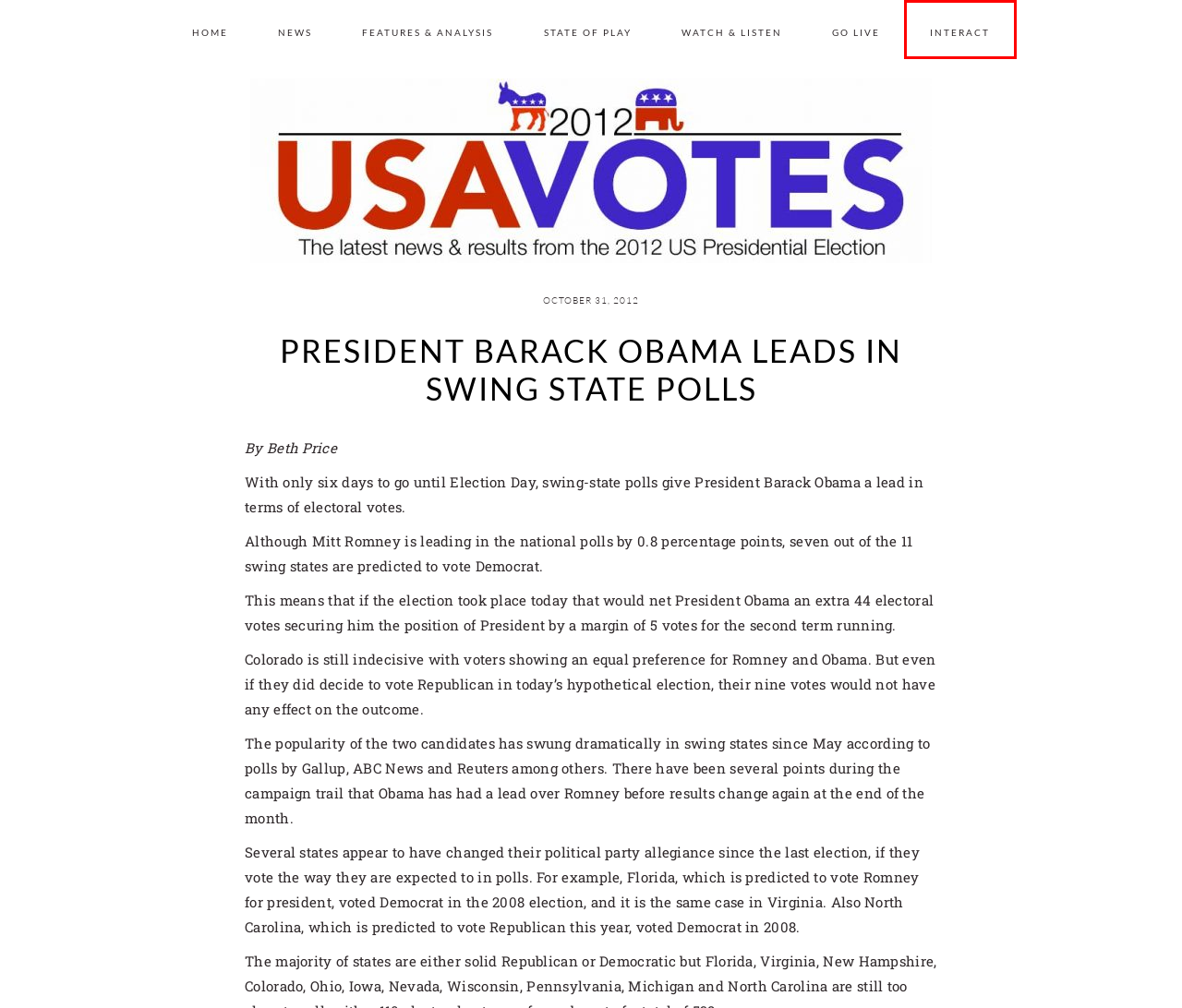Observe the provided screenshot of a webpage with a red bounding box around a specific UI element. Choose the webpage description that best fits the new webpage after you click on the highlighted element. These are your options:
A. State of Play
B. Interact
C. News
D. Features & Analysis
E. Michigan
F. Key Issues
G. US 2012 – A country decides
H. Home

B